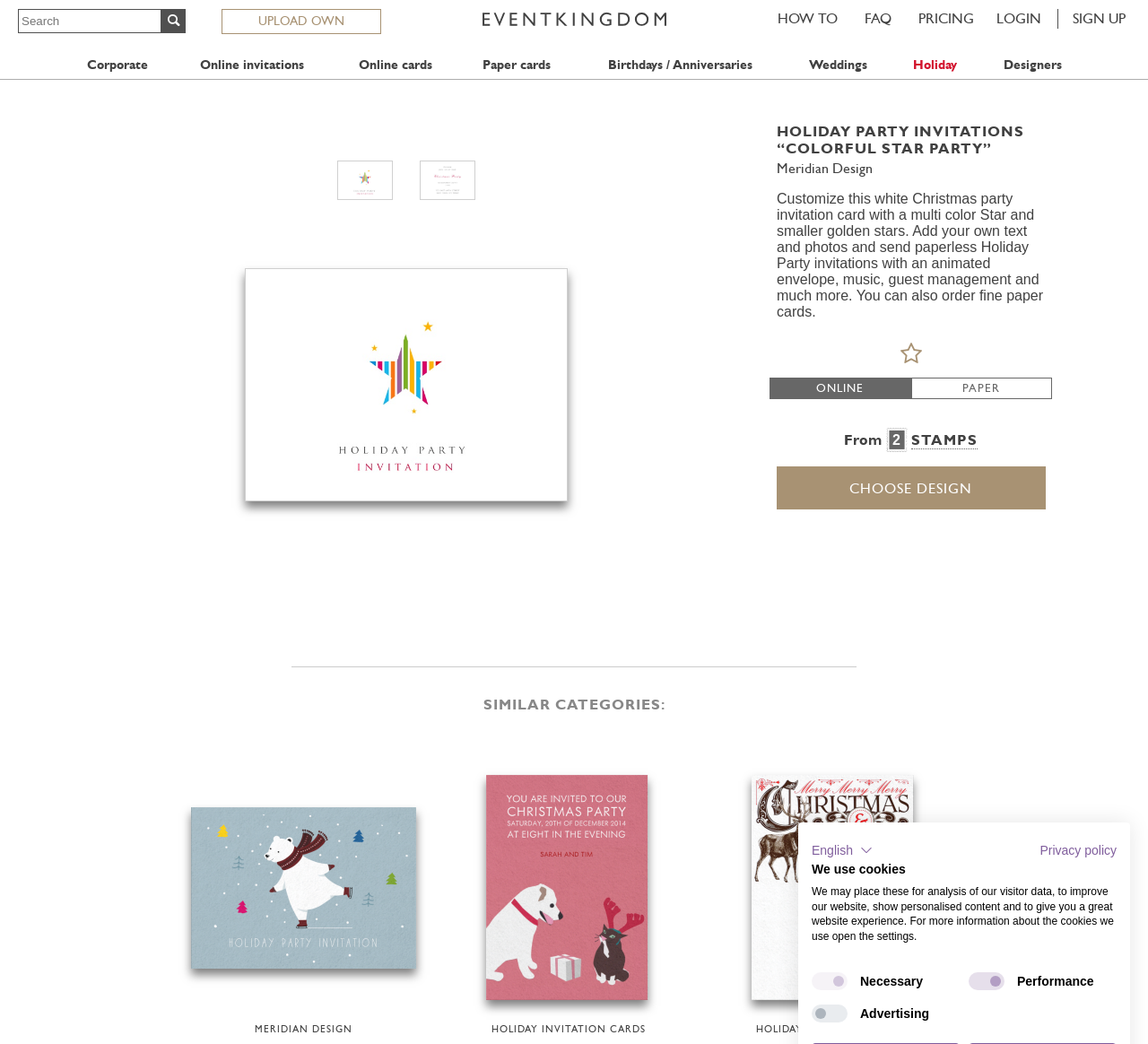What type of party invitation is being customized?
Please elaborate on the answer to the question with detailed information.

Based on the webpage content, specifically the text 'Customize this white Christmas party invitation card with a multi color Star and smaller golden stars.', it can be inferred that the type of party invitation being customized is a holiday party invitation.